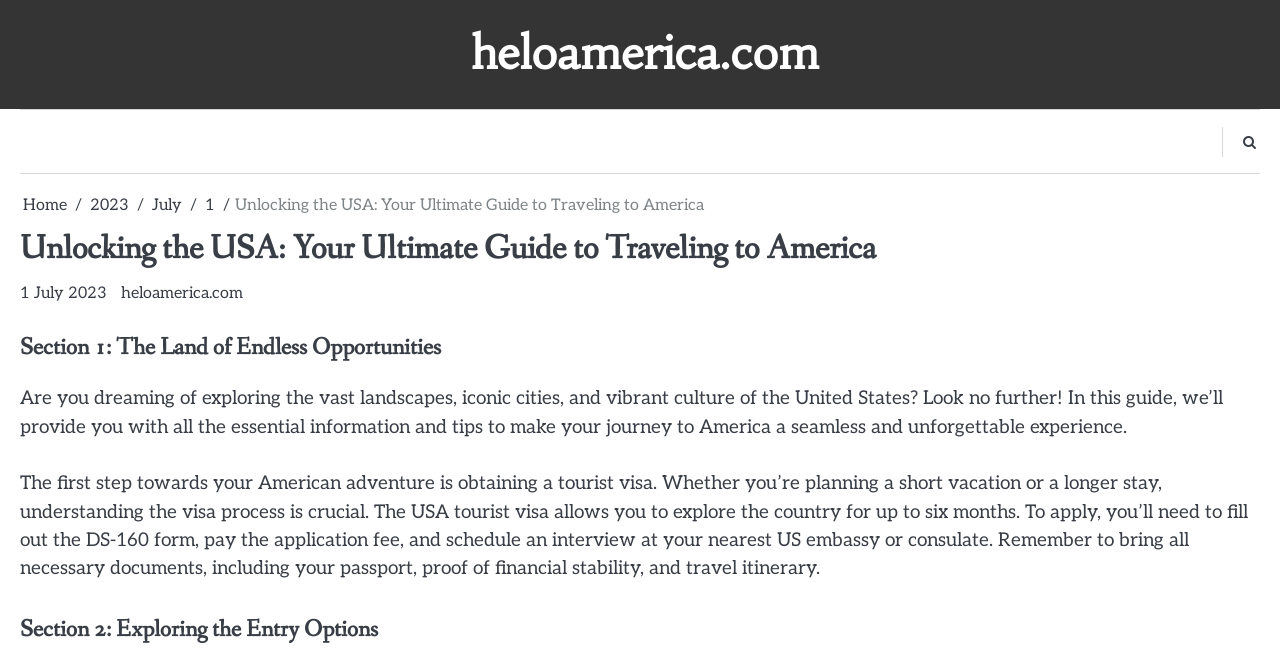What is the website's domain name?
Using the visual information, respond with a single word or phrase.

heloamerica.com